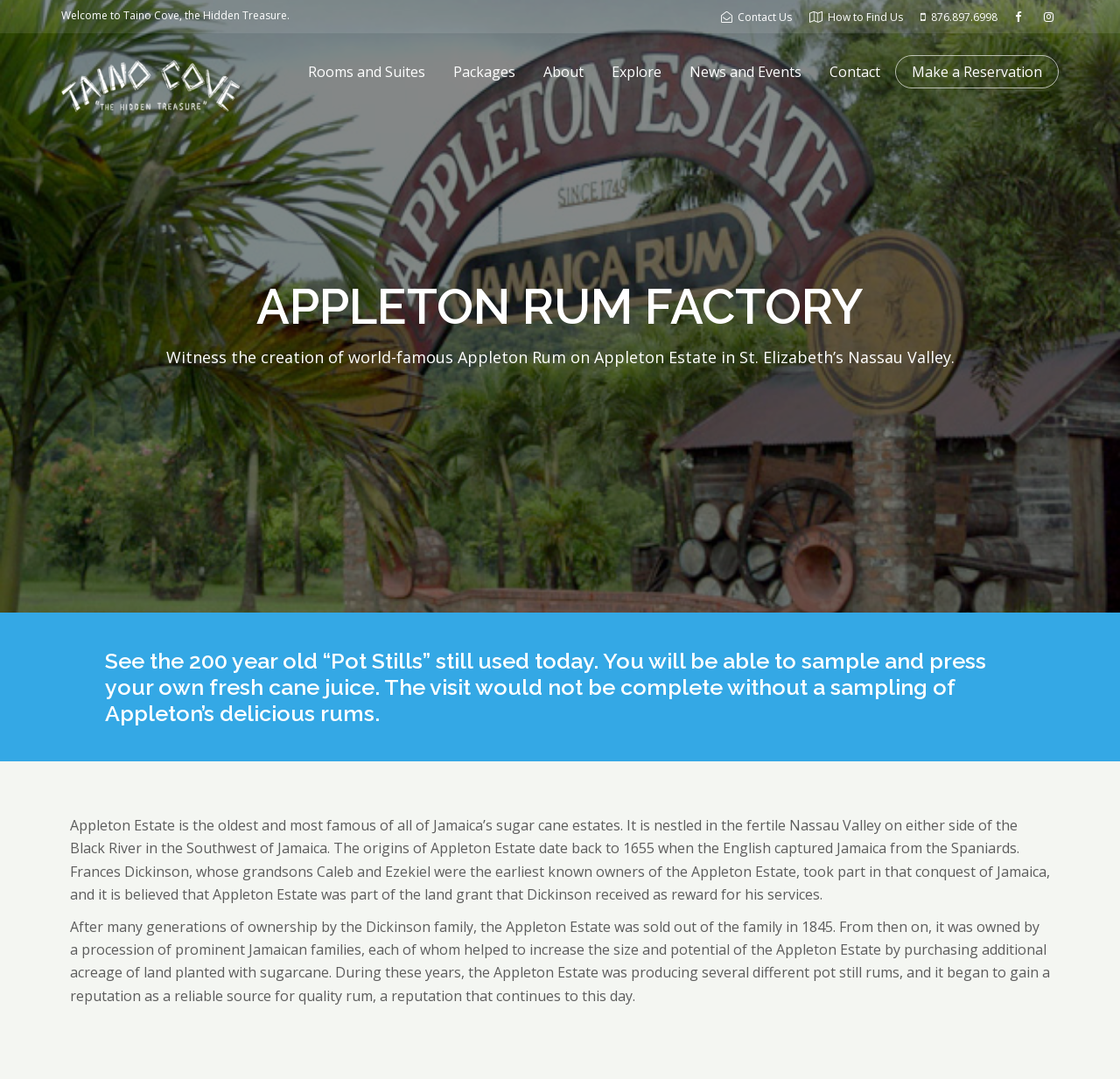Illustrate the webpage with a detailed description.

The webpage is about Appleton Rum Factory, located in Taino Cove. At the top, there is a welcome message that reads "Welcome to Taino Cove, the Hidden Treasure." To the right of this message, there are several links, including "Contact Us", "How to Find Us", a phone number, and two social media icons.

Below the welcome message, there is a navigation menu with links to different sections of the website, including "Taino Cove", "Rooms and Suites", "Packages", "About", "Explore", "News and Events", "Contact", and "Make a Reservation". The "Taino Cove" link has an associated image.

The main content of the webpage is divided into three sections. The first section has a heading that reads "APPLETON RUM FACTORY" and a paragraph that describes the Appleton Rum Factory, located on Appleton Estate in St. Elizabeth's Nassau Valley. The second section has a heading that describes the 200-year-old "Pot Stills" still used today and invites visitors to sample and press their own fresh cane juice. The third section provides a detailed history of Appleton Estate, dating back to 1655, and its ownership over the generations.

Overall, the webpage provides an introduction to Appleton Rum Factory, its location, and its history, with links to explore further and make a reservation.